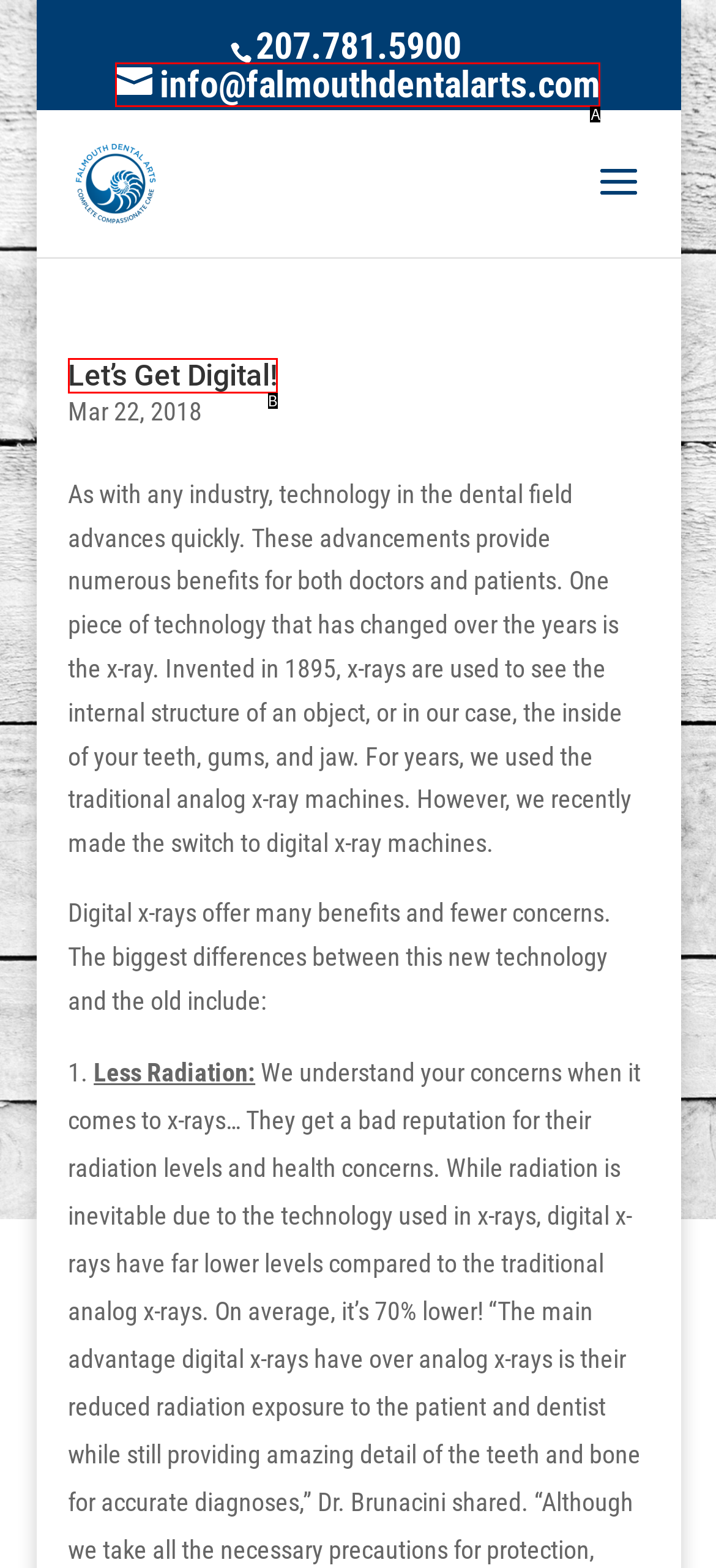Tell me which option best matches the description: info@falmouthdentalarts.com
Answer with the option's letter from the given choices directly.

A